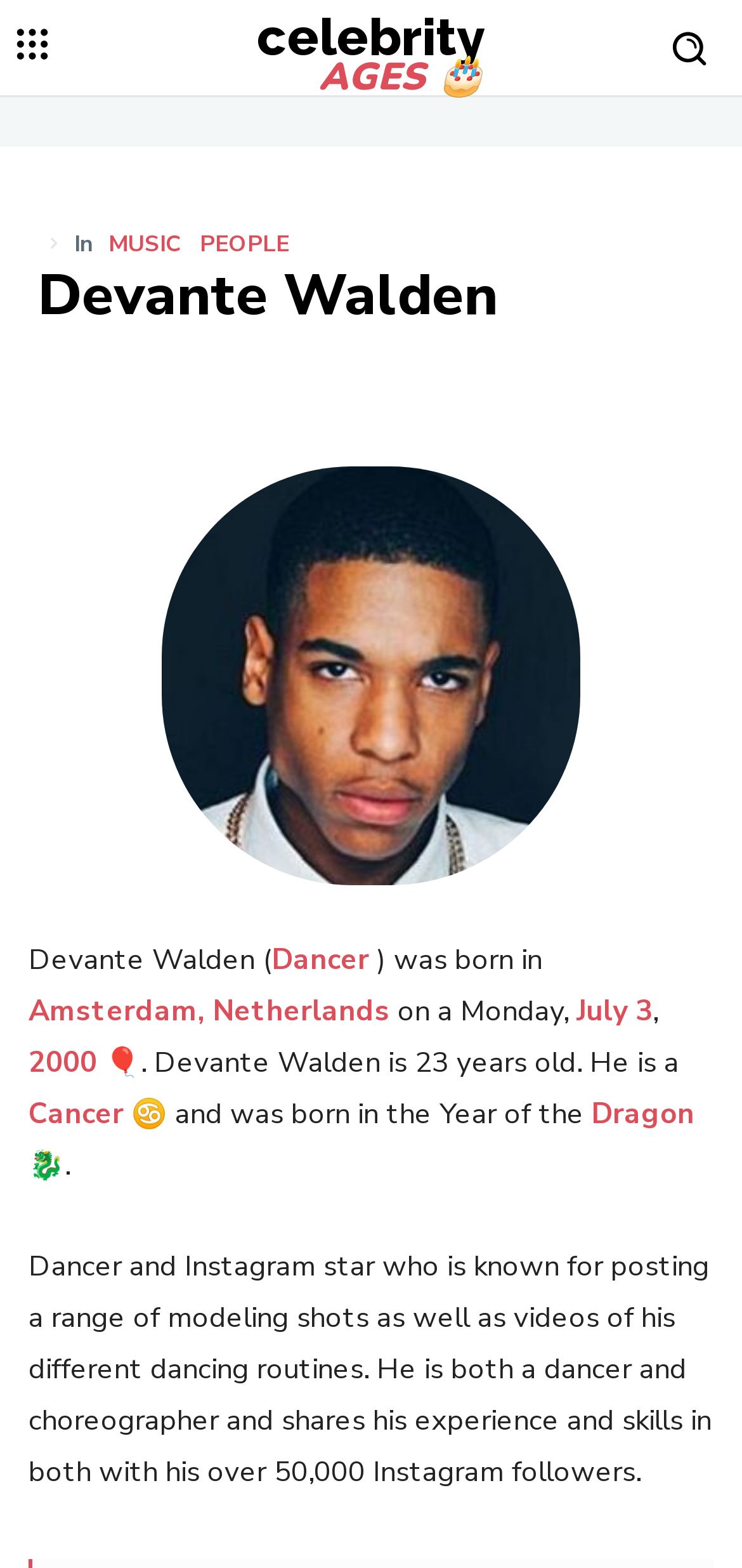Answer this question in one word or a short phrase: What is Devante Walden's profession?

Dancer